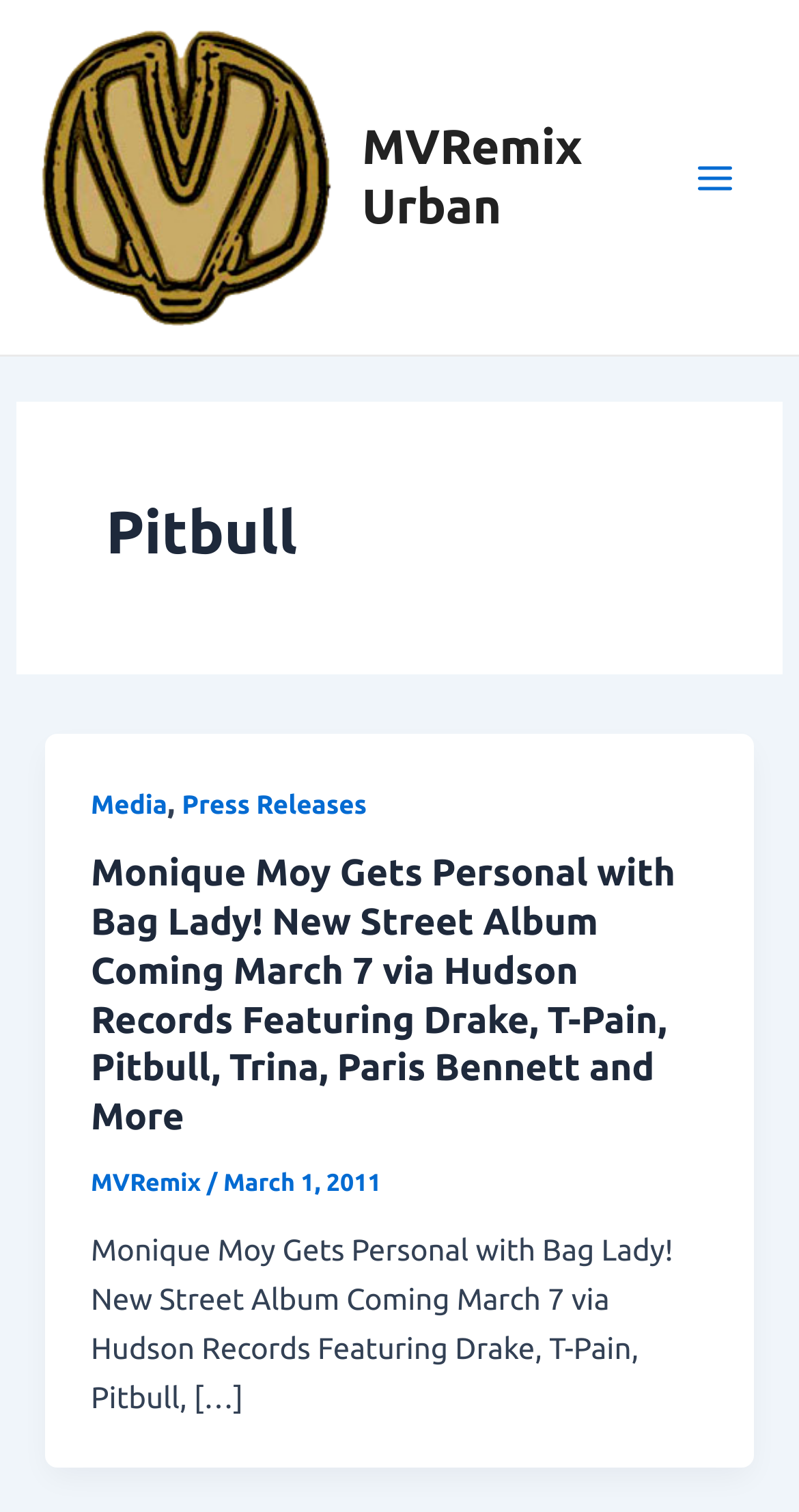What is the release date of the album?
Look at the image and respond with a single word or a short phrase.

March 7